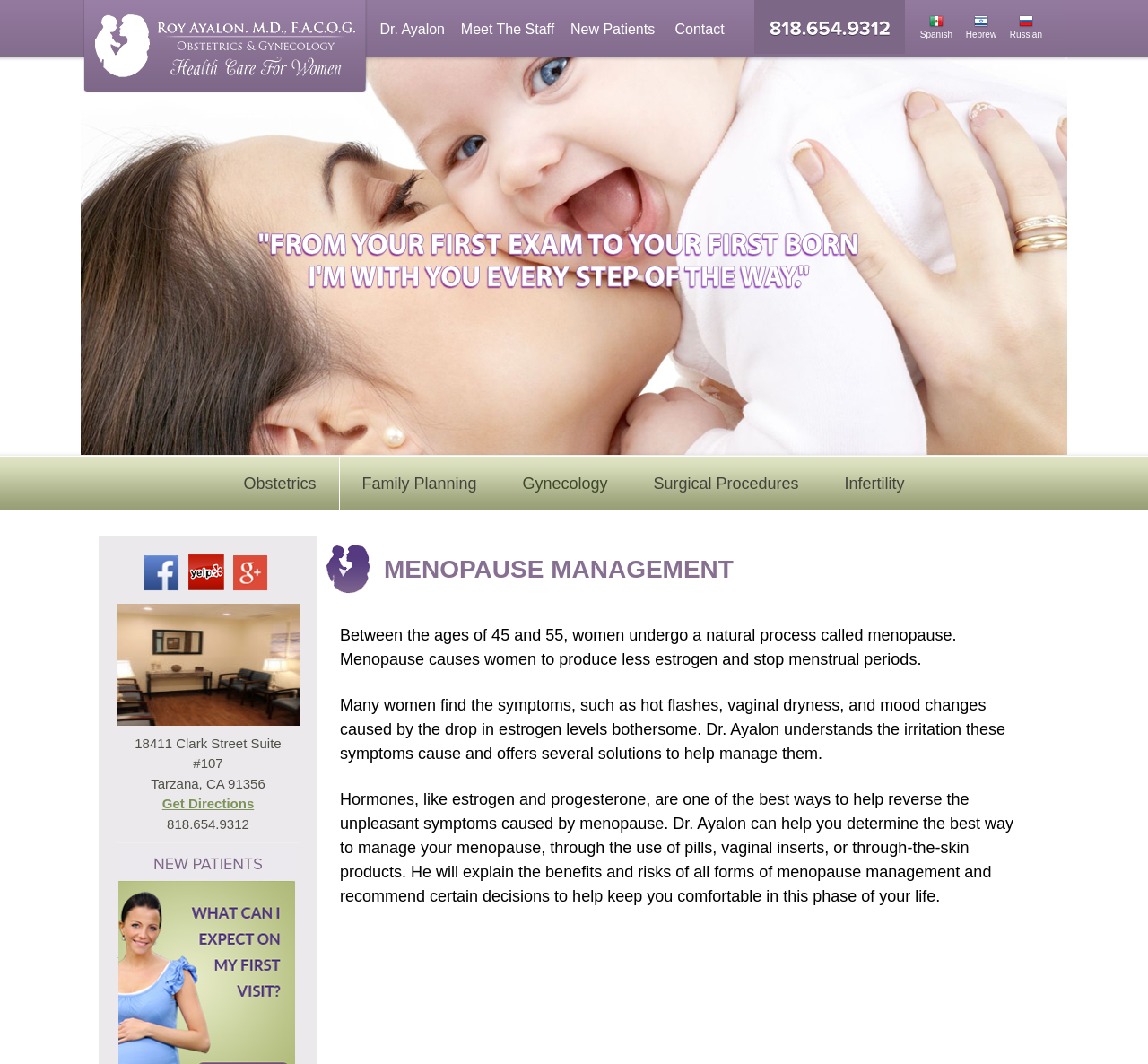Identify the bounding box for the described UI element. Provide the coordinates in (top-left x, top-left y, bottom-right x, bottom-right y) format with values ranging from 0 to 1: Contact

[0.588, 0.02, 0.631, 0.035]